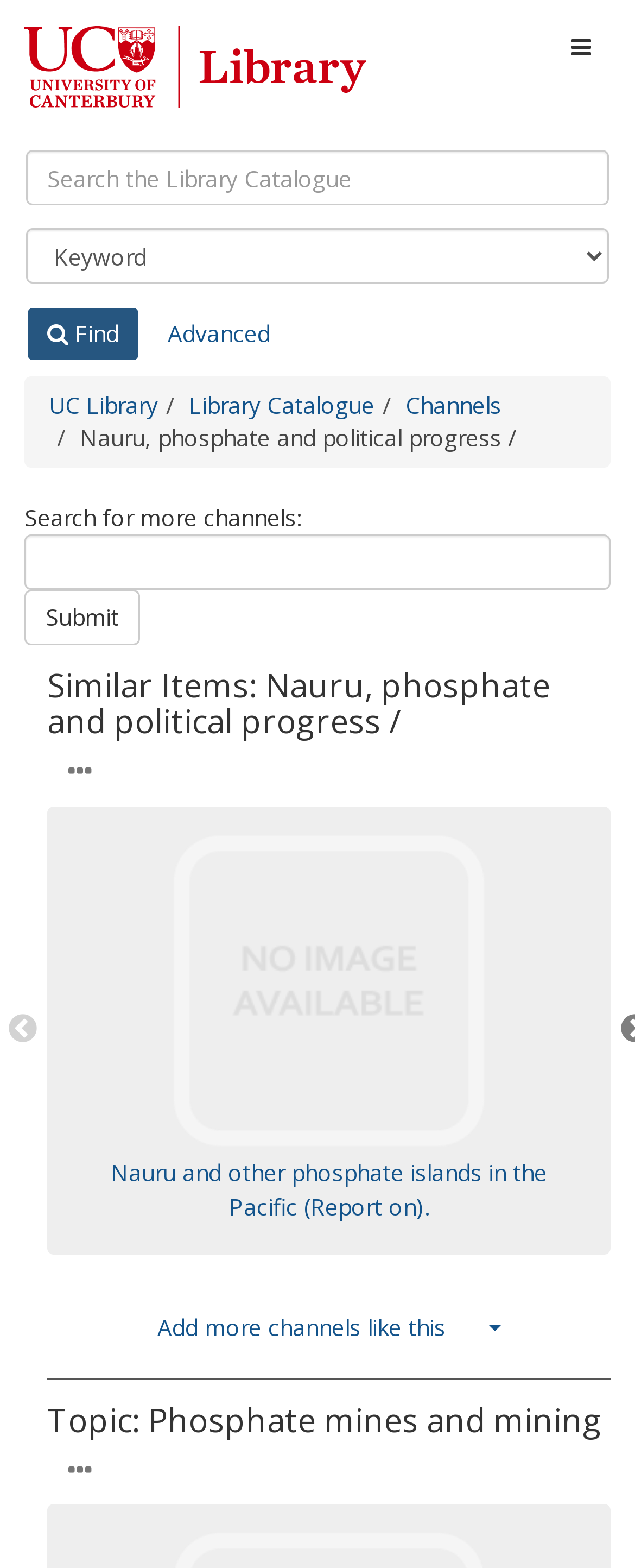Locate the bounding box coordinates of the UI element described by: "Add more channels like this". Provide the coordinates as four float numbers between 0 and 1, formatted as [left, top, right, bottom].

[0.214, 0.829, 0.735, 0.864]